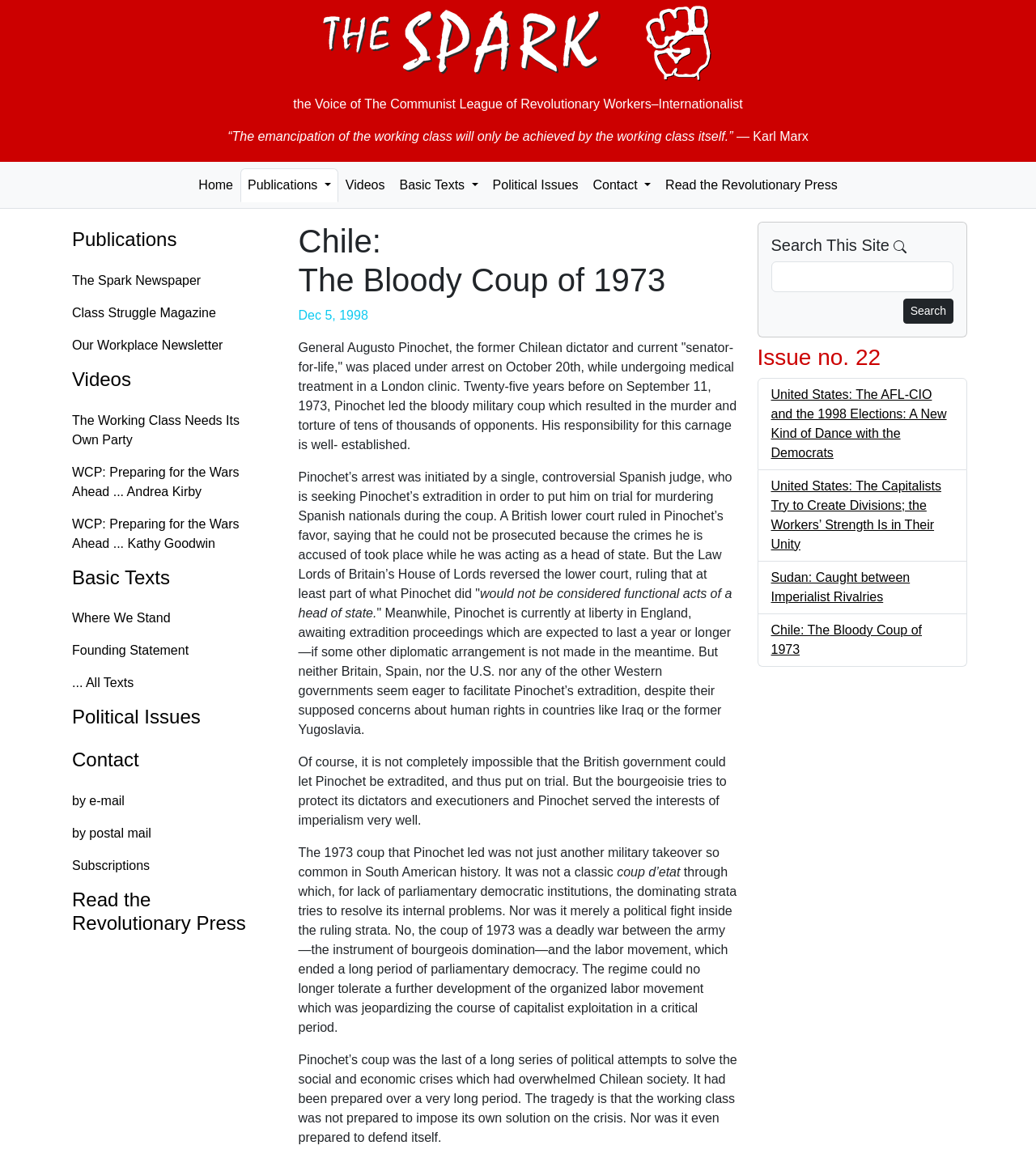Highlight the bounding box coordinates of the element you need to click to perform the following instruction: "Click on the 'HOME IMPROVEMENT' link."

None